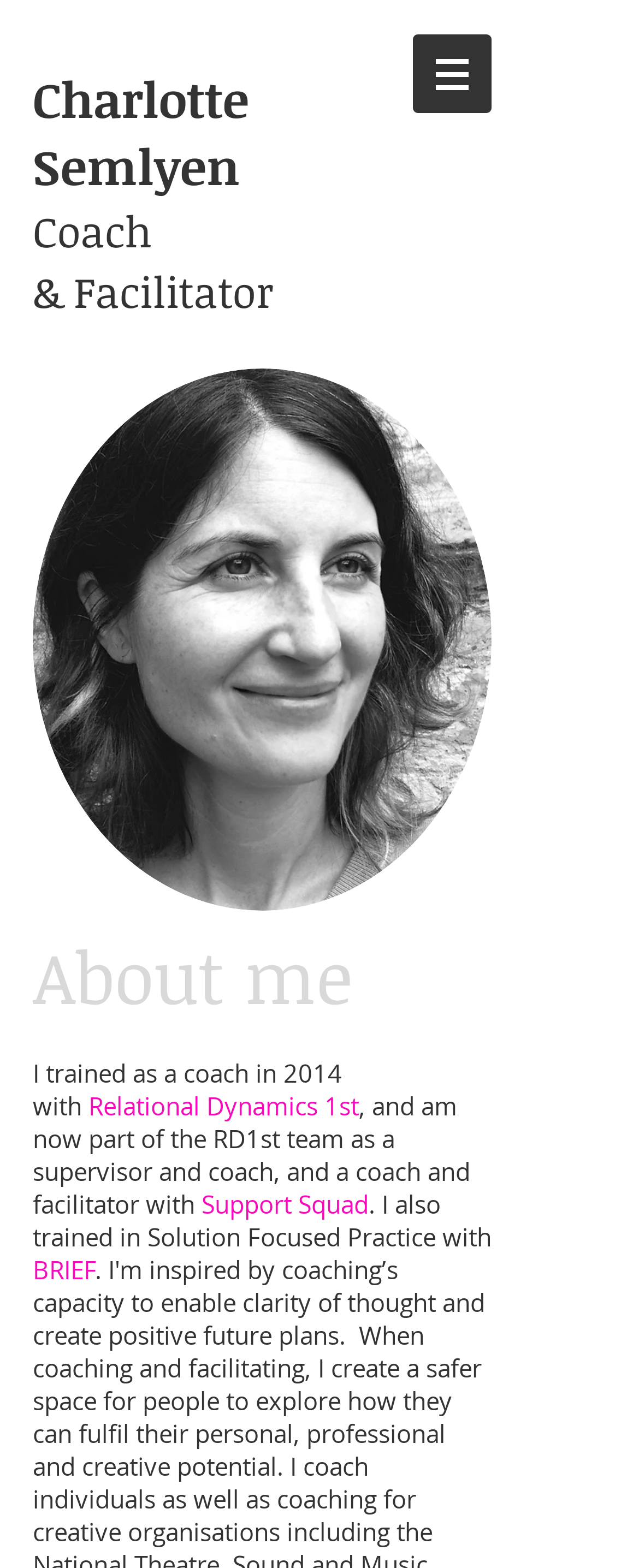Please provide a comprehensive answer to the question based on the screenshot: What is the name of the organization Charlotte Semlyen is part of?

According to the webpage, Charlotte Semlyen is part of the RD1st team as a supervisor and coach, which is mentioned in the paragraph of text describing her background.